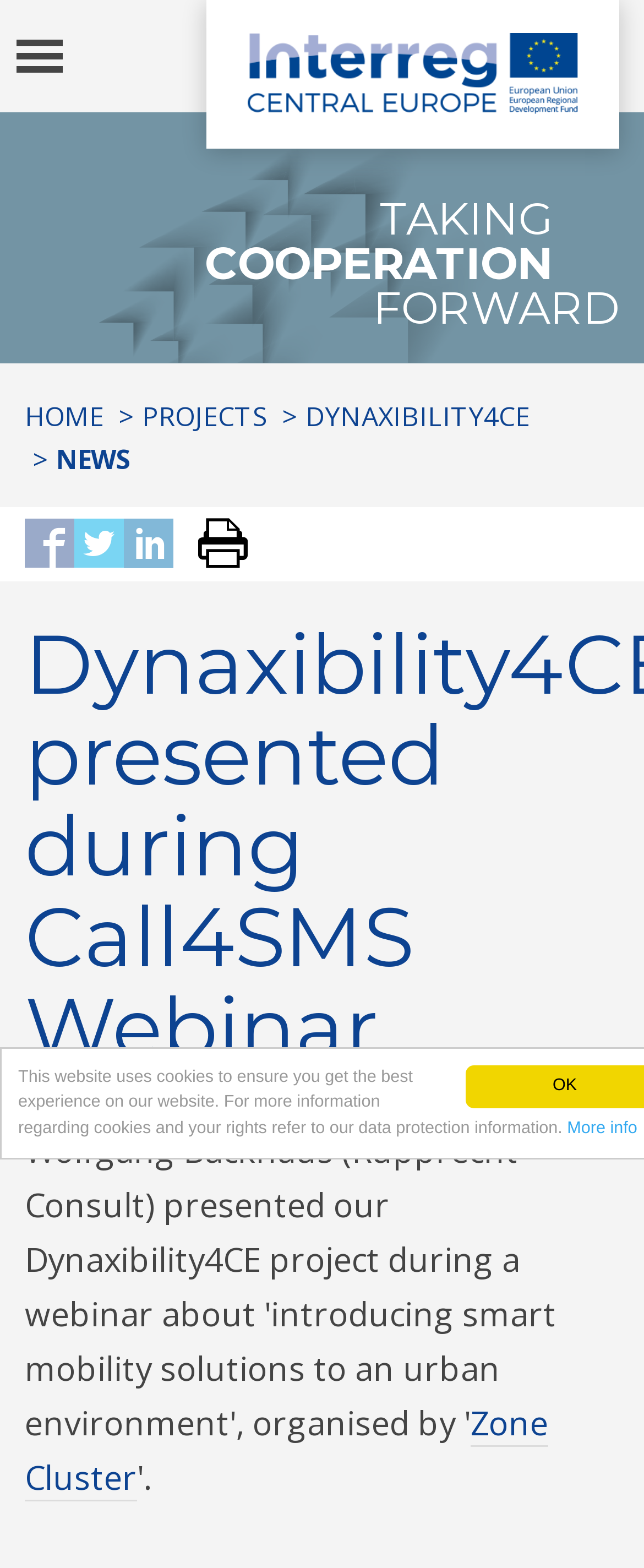Pinpoint the bounding box coordinates of the clickable area needed to execute the instruction: "read about Dynaxibility4CE". The coordinates should be specified as four float numbers between 0 and 1, i.e., [left, top, right, bottom].

[0.474, 0.254, 0.823, 0.278]